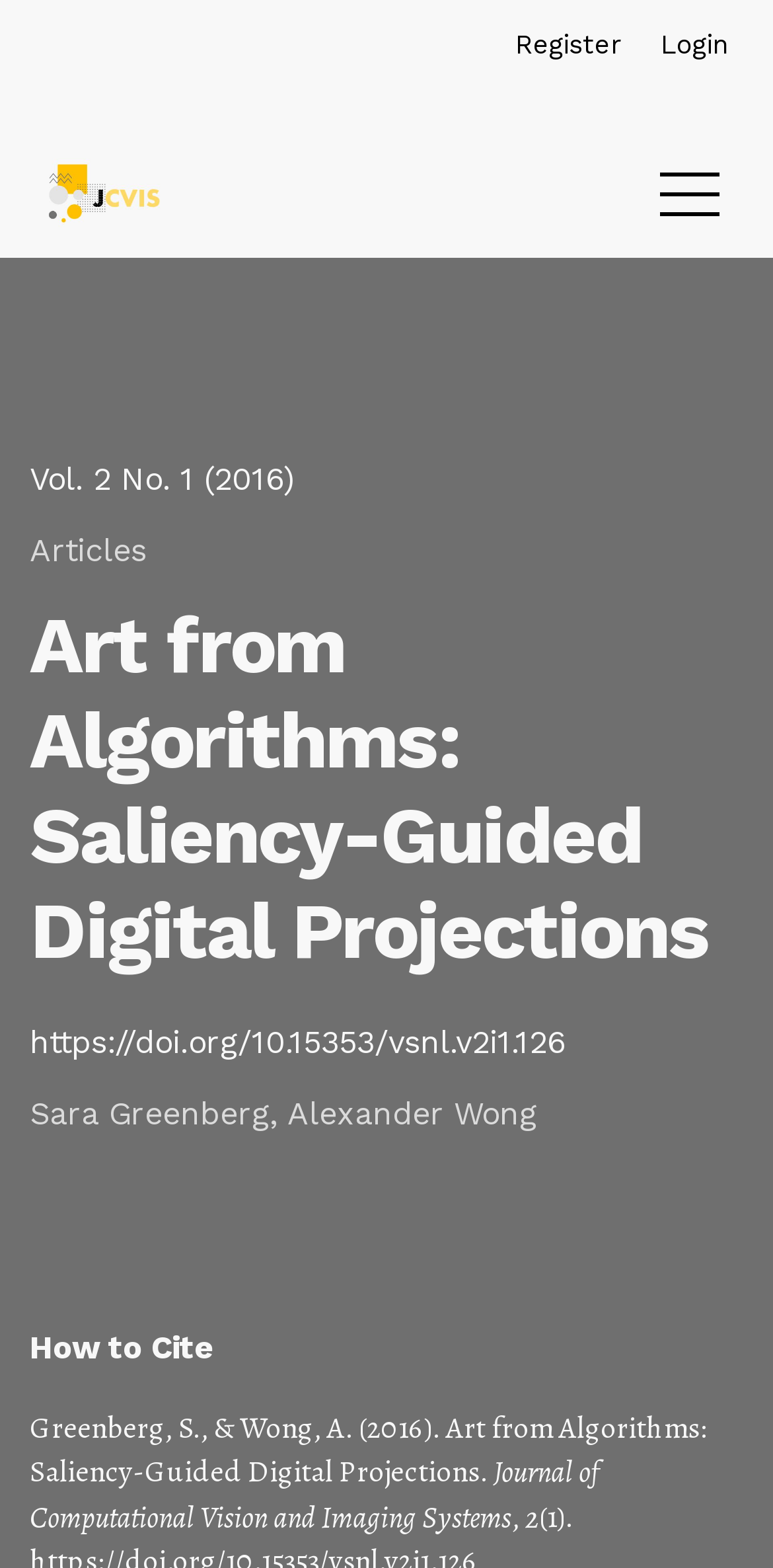Please give a concise answer to this question using a single word or phrase: 
What is the name of the journal?

Journal of Computational Vision and Imaging Systems